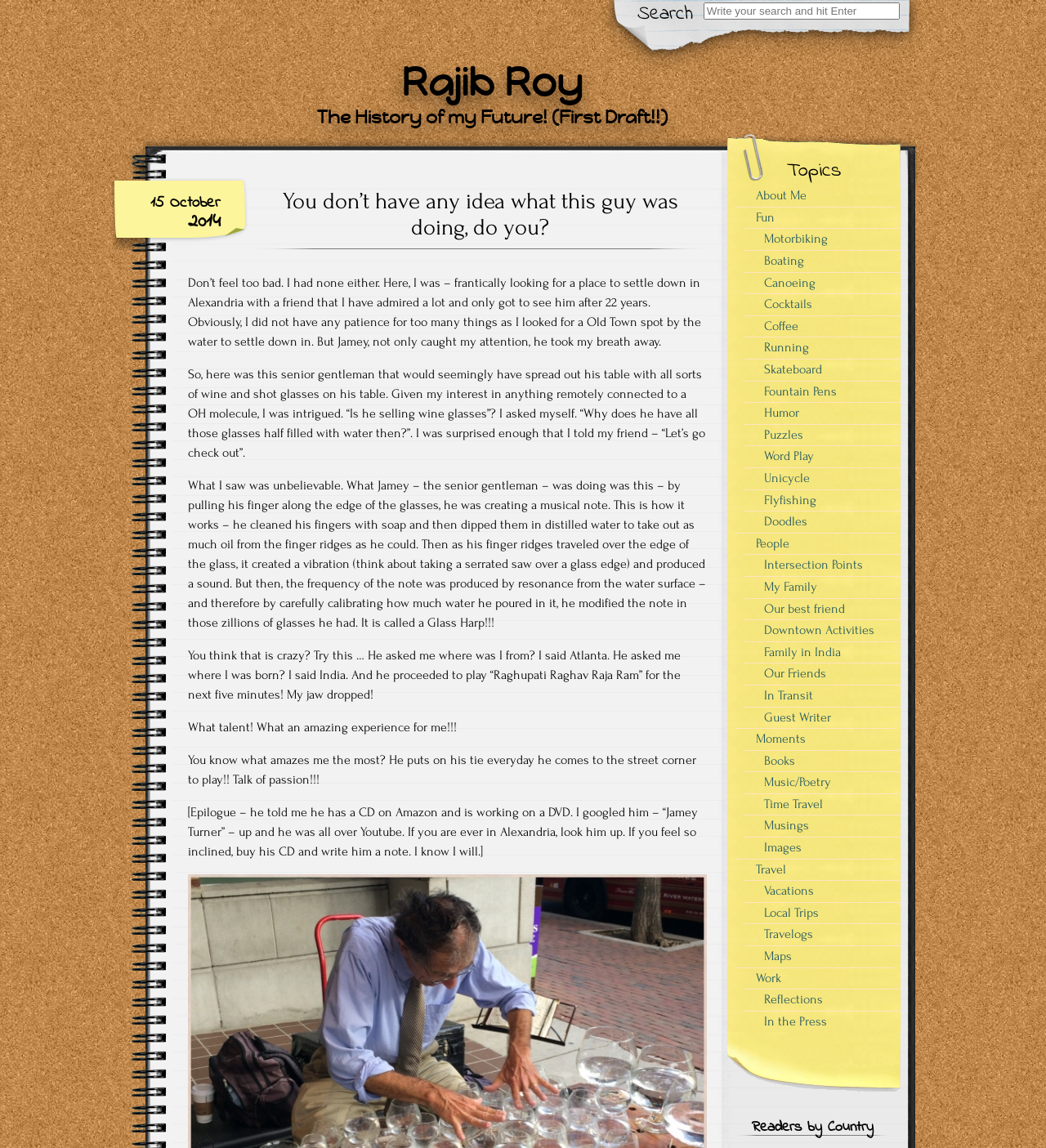Refer to the screenshot and answer the following question in detail:
How many links are there under 'Topics'?

Under the 'Topics' section, there are 25 links listed, including 'About Me', 'Fun', 'Motorbiking', and so on.